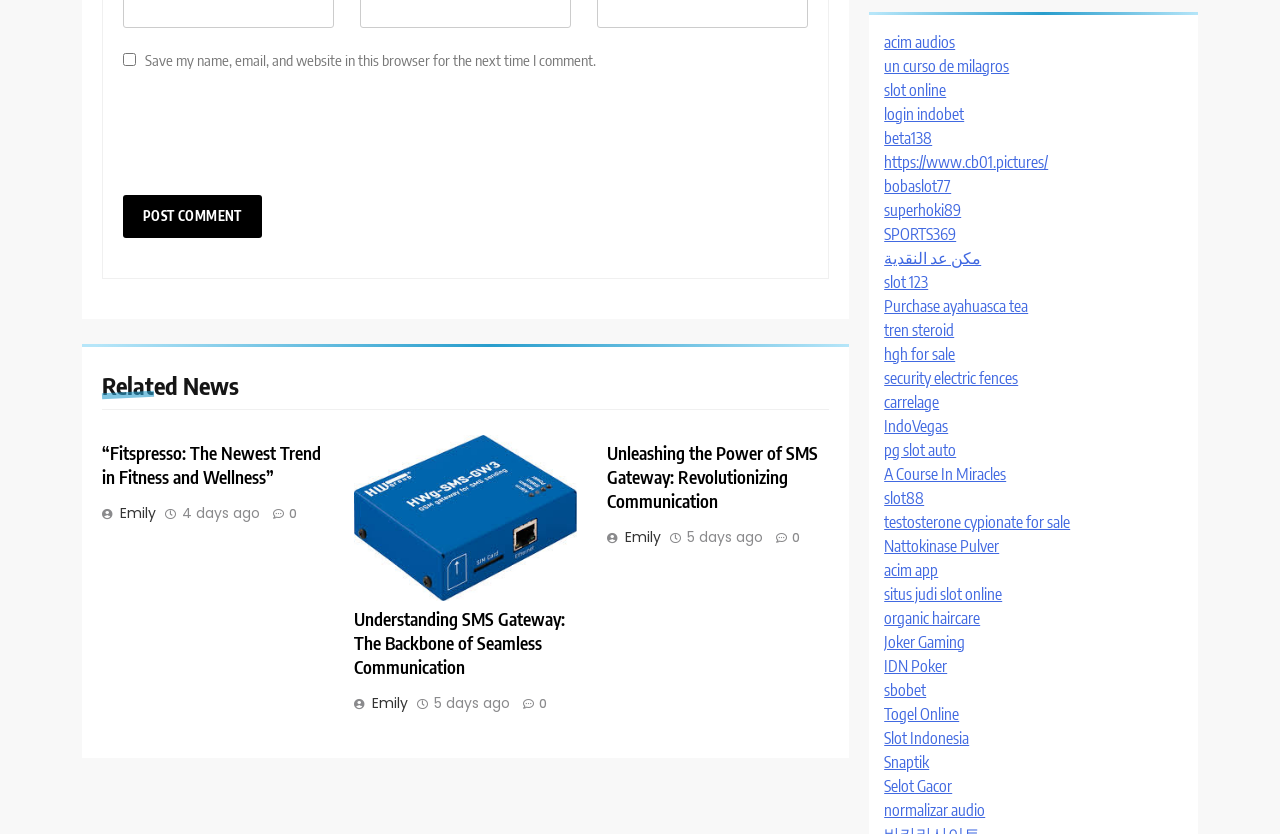Determine the bounding box coordinates for the area that should be clicked to carry out the following instruction: "Click the 'Post Comment' button".

[0.096, 0.234, 0.204, 0.286]